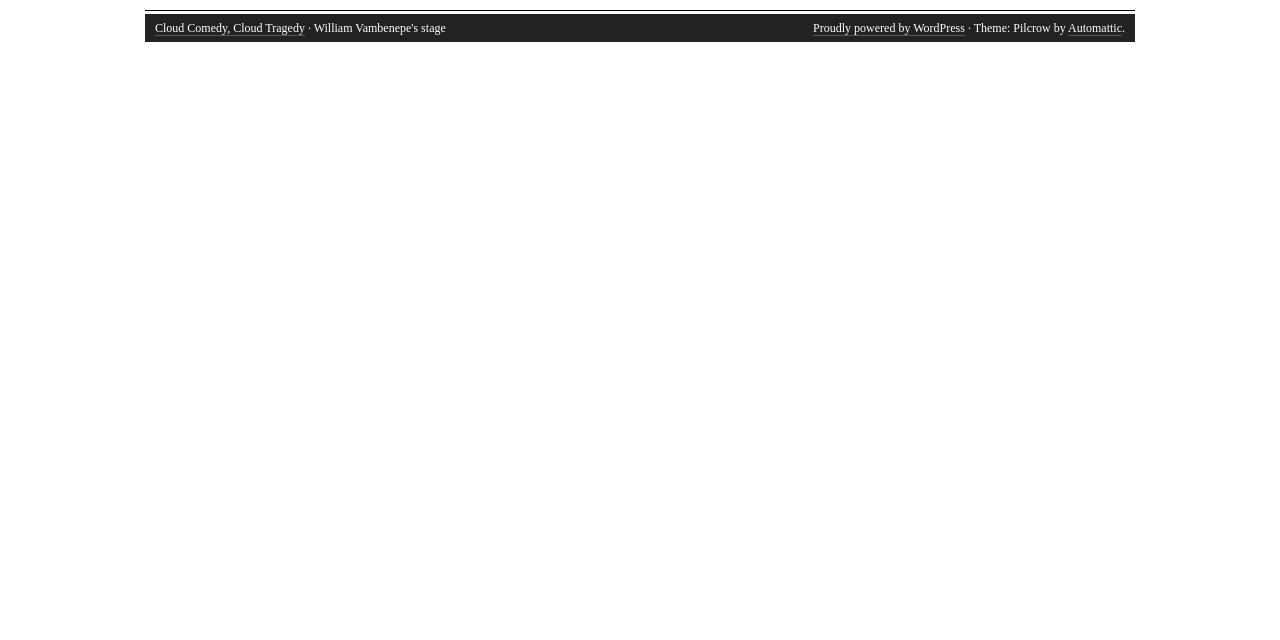Determine the bounding box coordinates for the HTML element mentioned in the following description: "Automattic". The coordinates should be a list of four floats ranging from 0 to 1, represented as [left, top, right, bottom].

[0.834, 0.033, 0.877, 0.056]